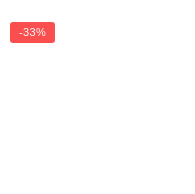Based on the image, give a detailed response to the question: What is the purpose of the red label?

The purpose of the red label is to attract customers' attention to a promotional offer on a product, suggesting significant savings, and thereby encouraging them to make a purchase.